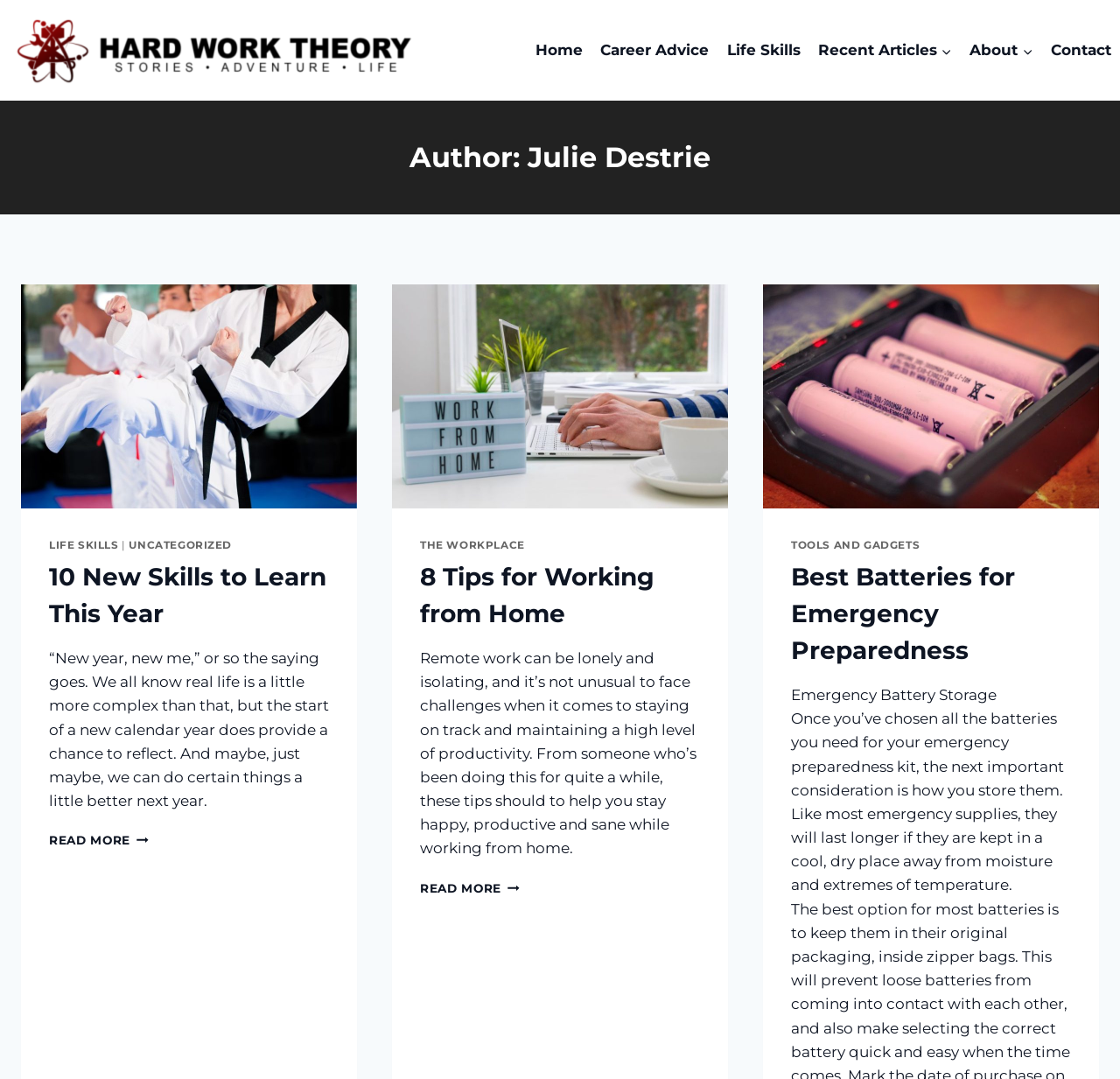Please respond in a single word or phrase: 
What type of content is on this webpage?

Blog articles